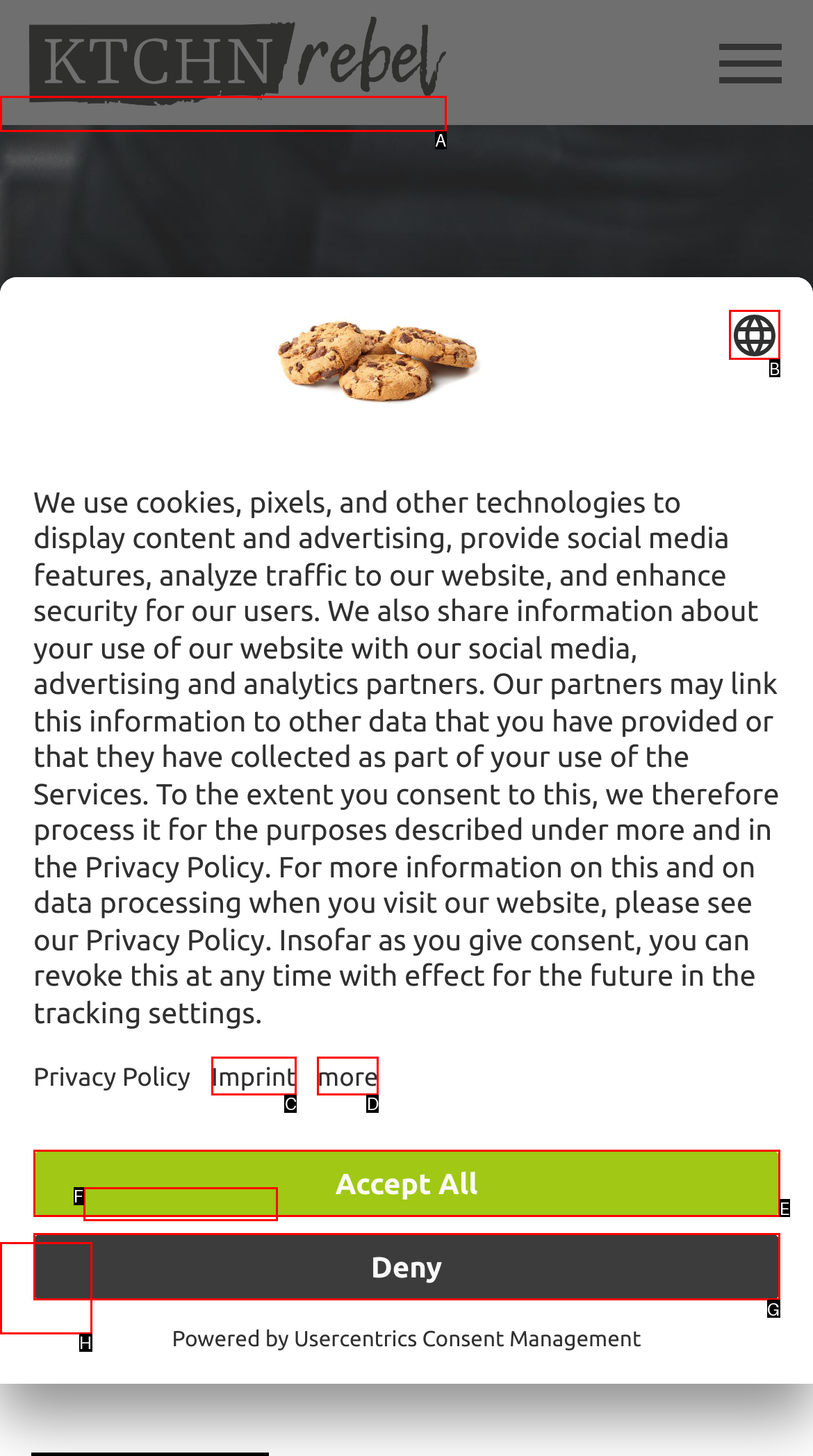What option should I click on to execute the task: Select a language? Give the letter from the available choices.

B